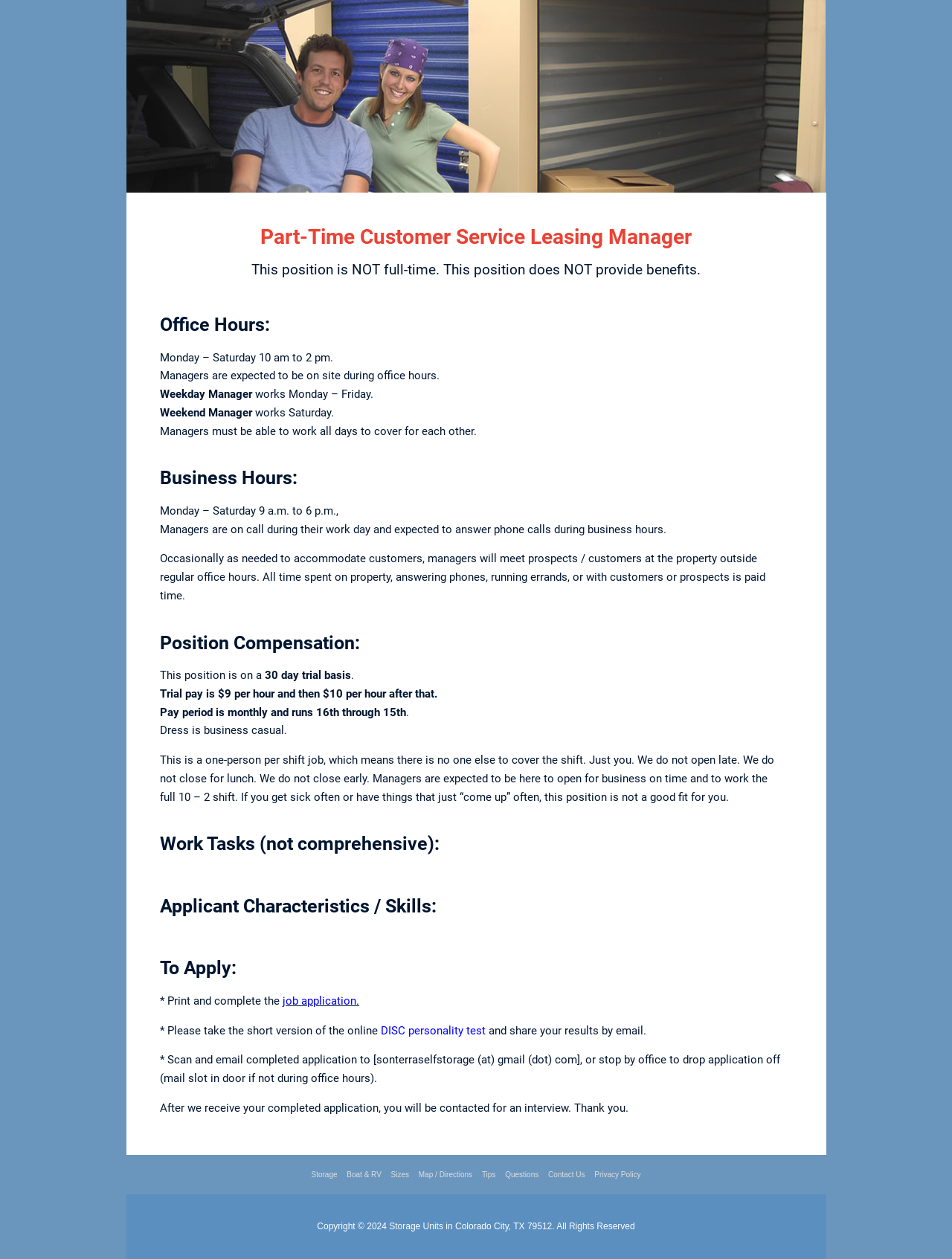How to apply for the job?
Please provide a single word or phrase answer based on the image.

Print and complete the job application